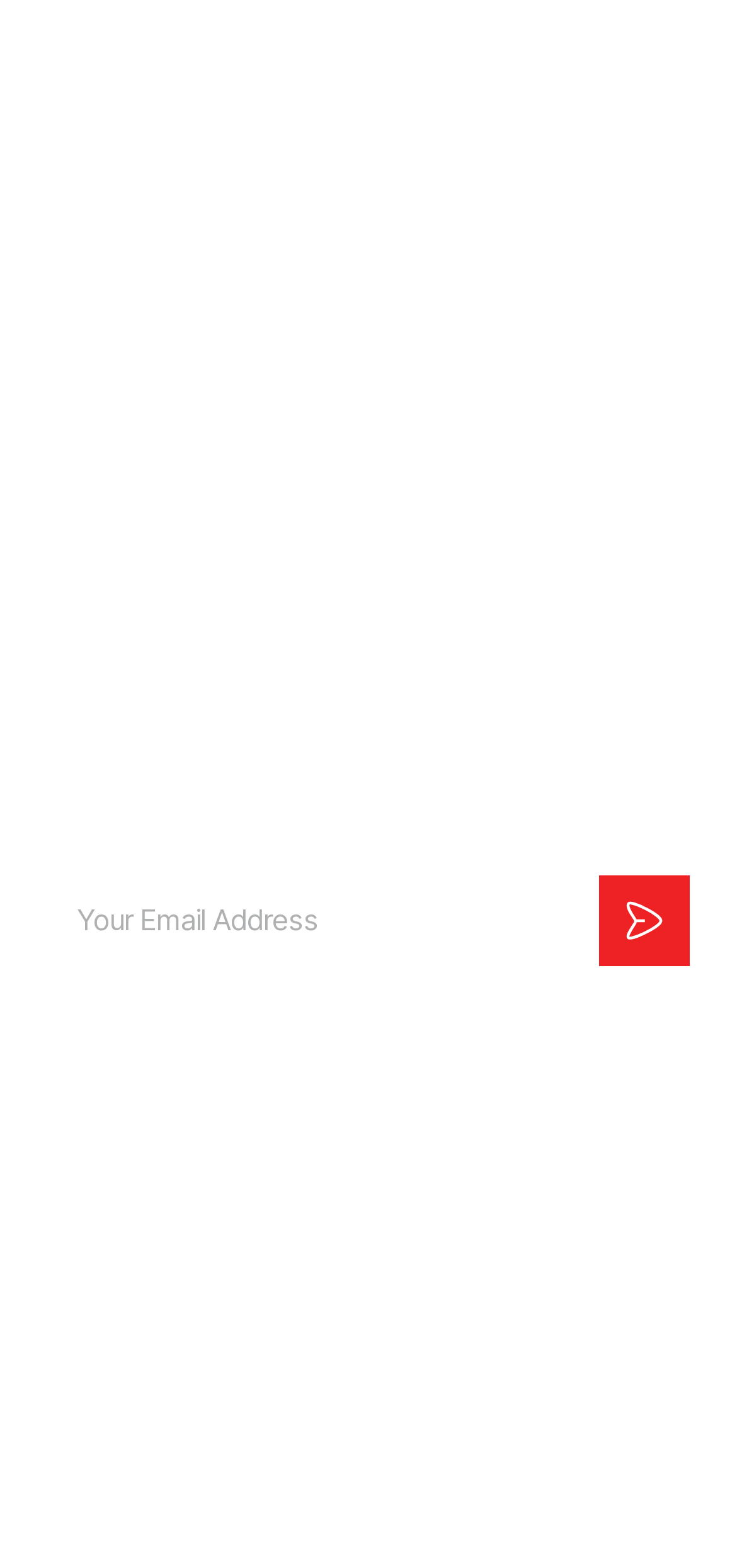Respond to the following question using a concise word or phrase: 
What can be found in the 'Discover' section?

Community Calendar and Horoscopes